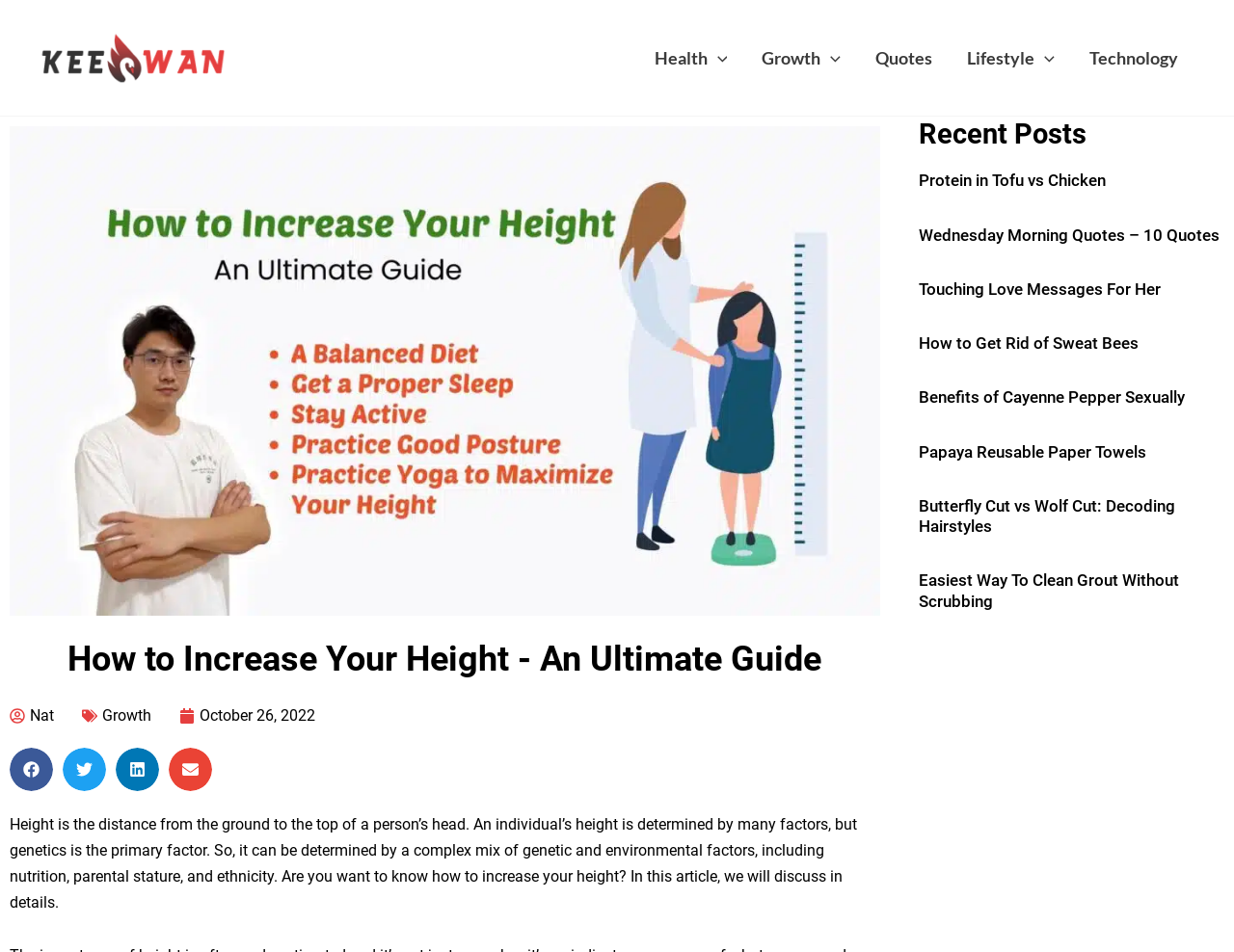Identify the bounding box of the UI element that matches this description: "alt="keeswan logo"".

[0.031, 0.05, 0.183, 0.069]